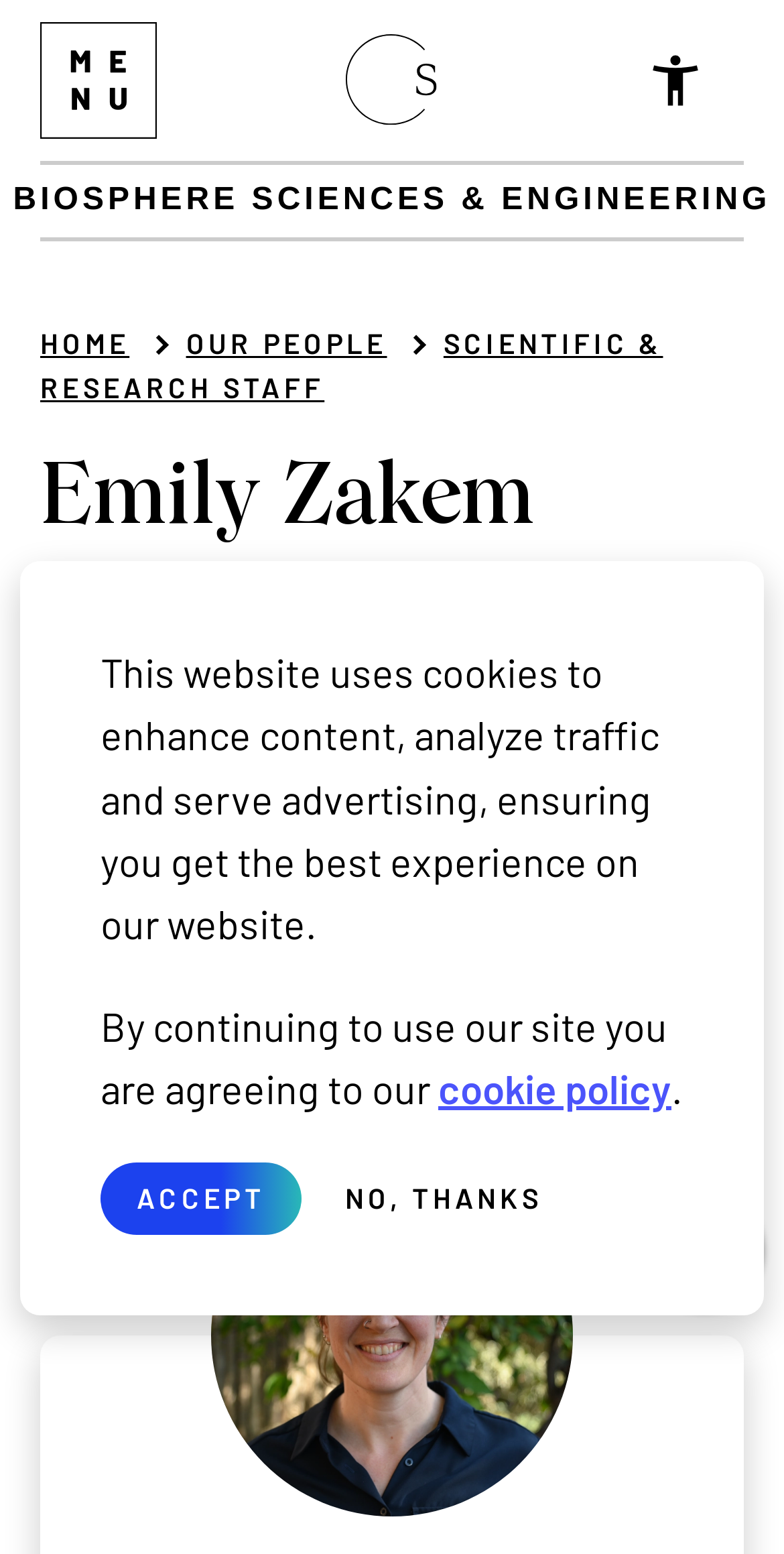Based on the provided description, "Graphics", find the bounding box of the corresponding UI element in the screenshot.

None